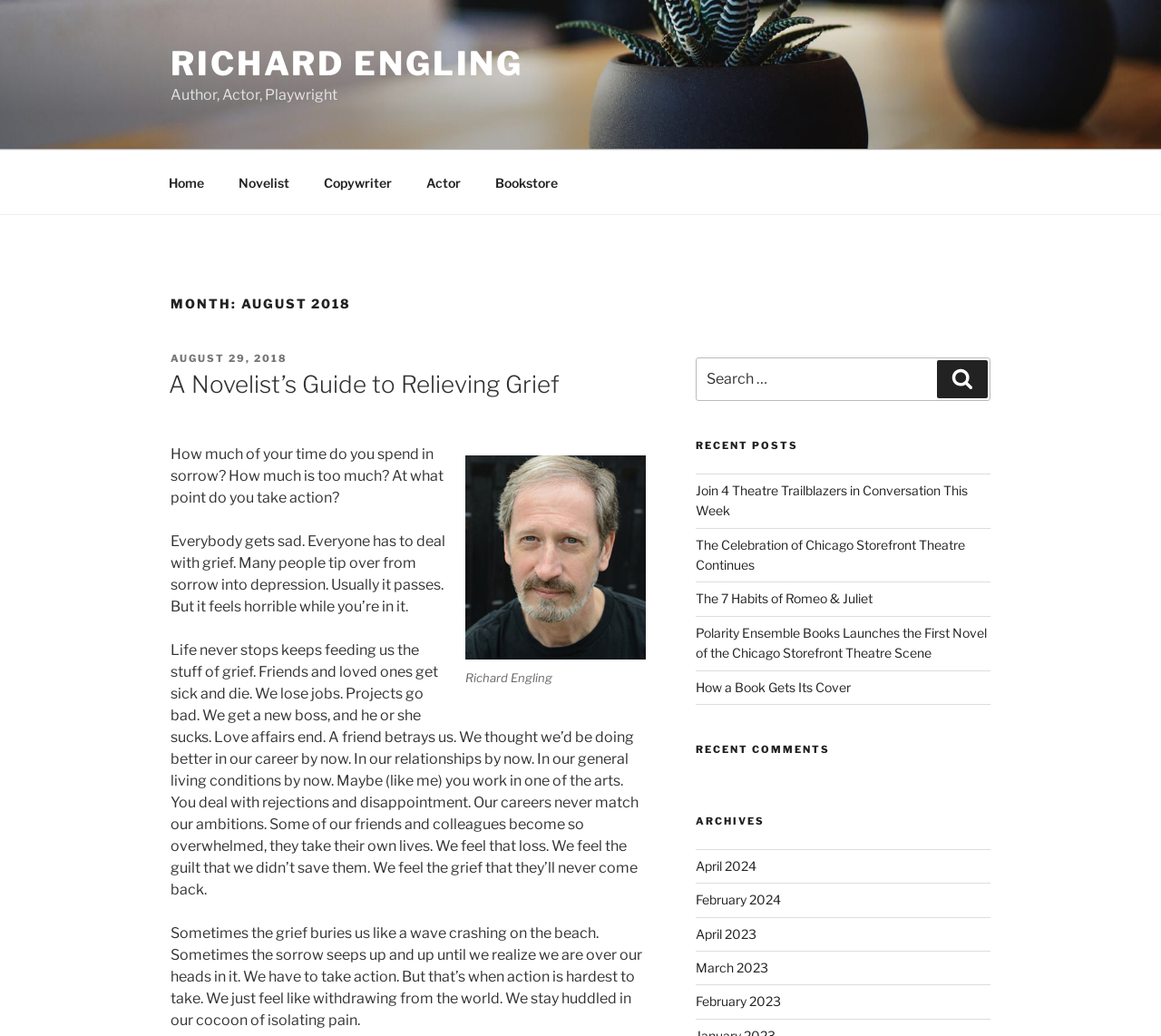Provide your answer to the question using just one word or phrase: What is the author's profession?

Author, Actor, Playwright